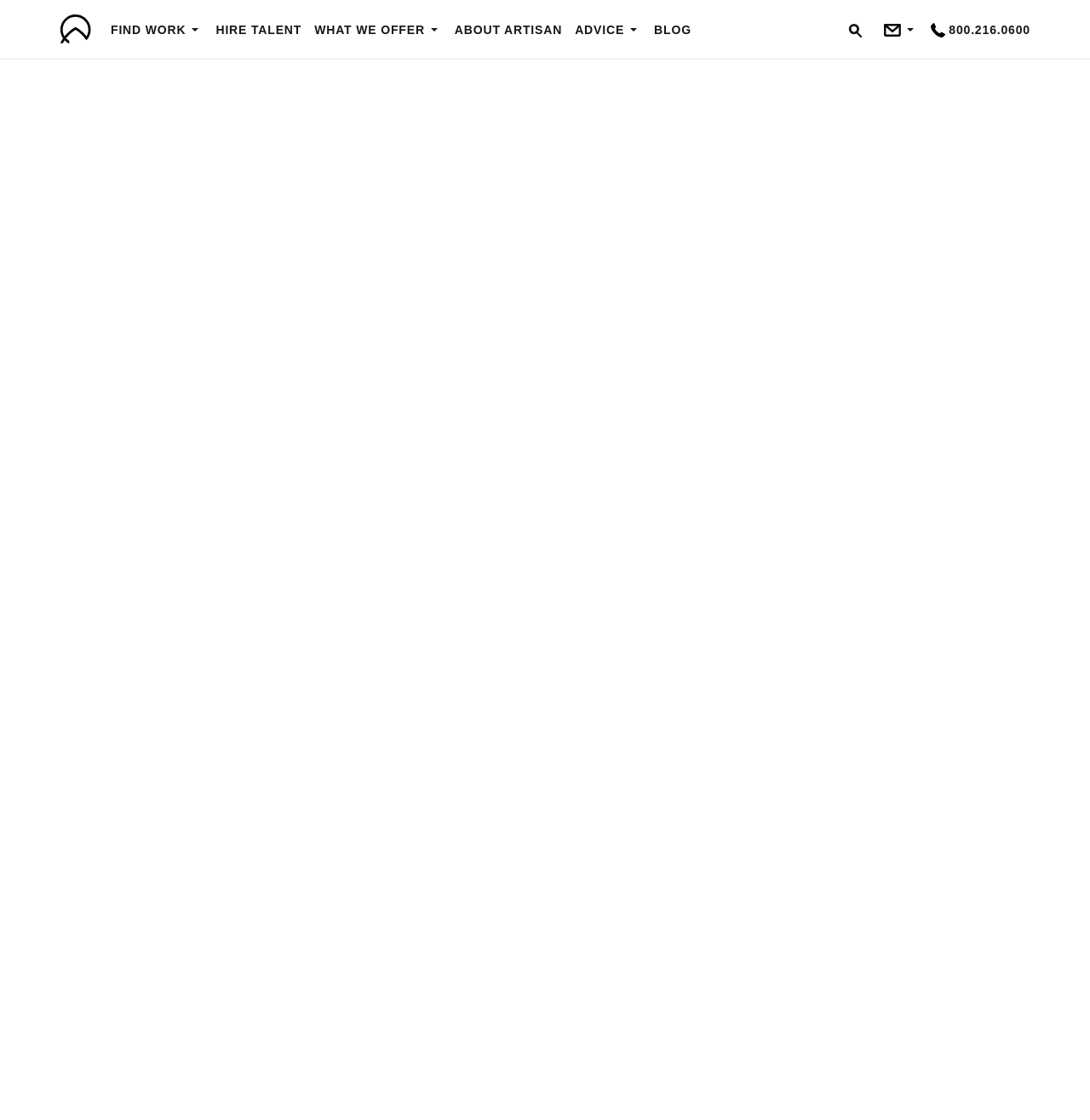What is the name of the staffing agency?
Give a thorough and detailed response to the question.

The name of the staffing agency can be found in the top-left corner of the webpage, where it is written in bold font as 'Artisan'. This is also confirmed by the image with the text 'Artisan' at coordinates [0.484, 0.502, 0.527, 0.517] and the link with the text 'Artisan' at coordinates [0.055, 0.013, 0.084, 0.039].